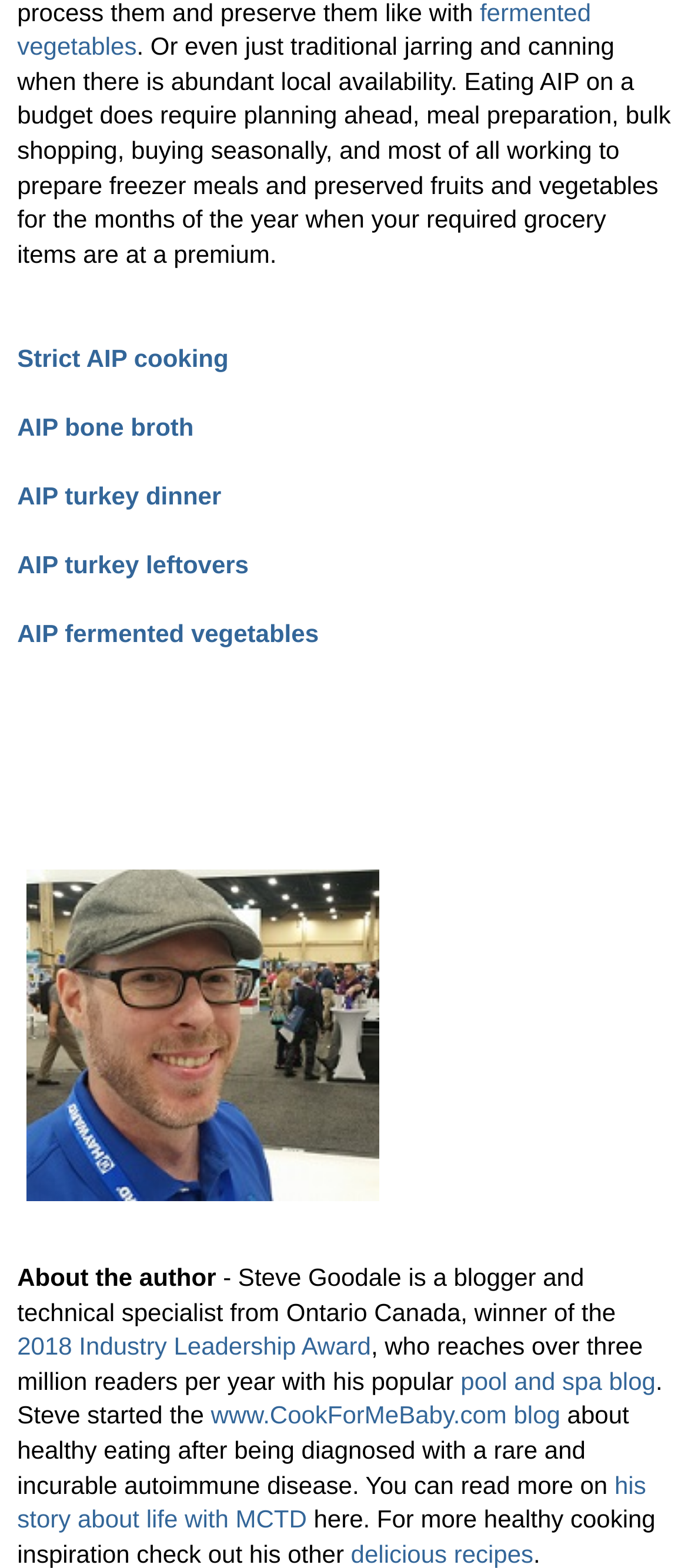Determine the bounding box for the described UI element: "pool and spa blog".

[0.669, 0.872, 0.953, 0.89]